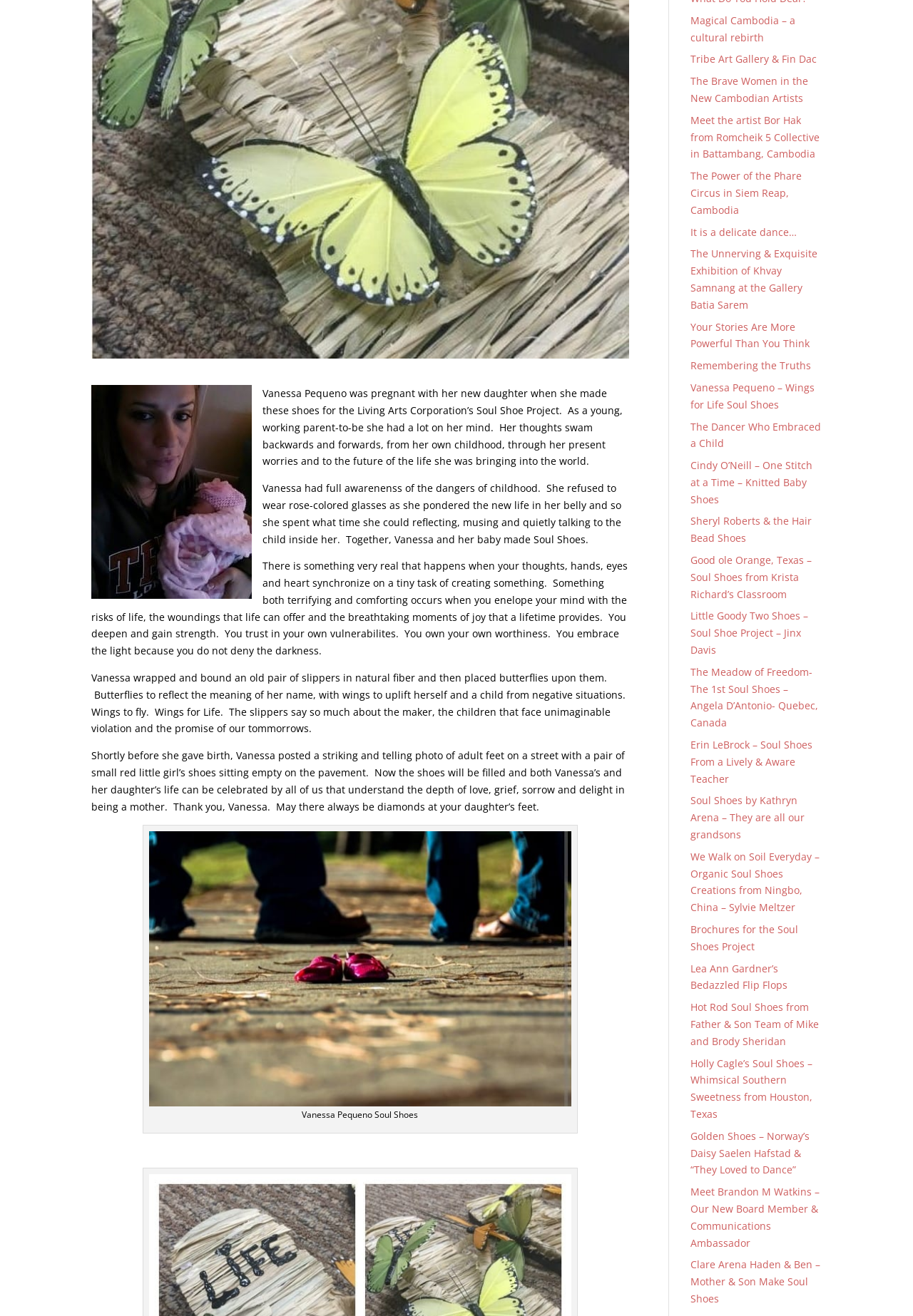Provide the bounding box for the UI element matching this description: "parent_node: Comment name="email" placeholder="Email *"".

None